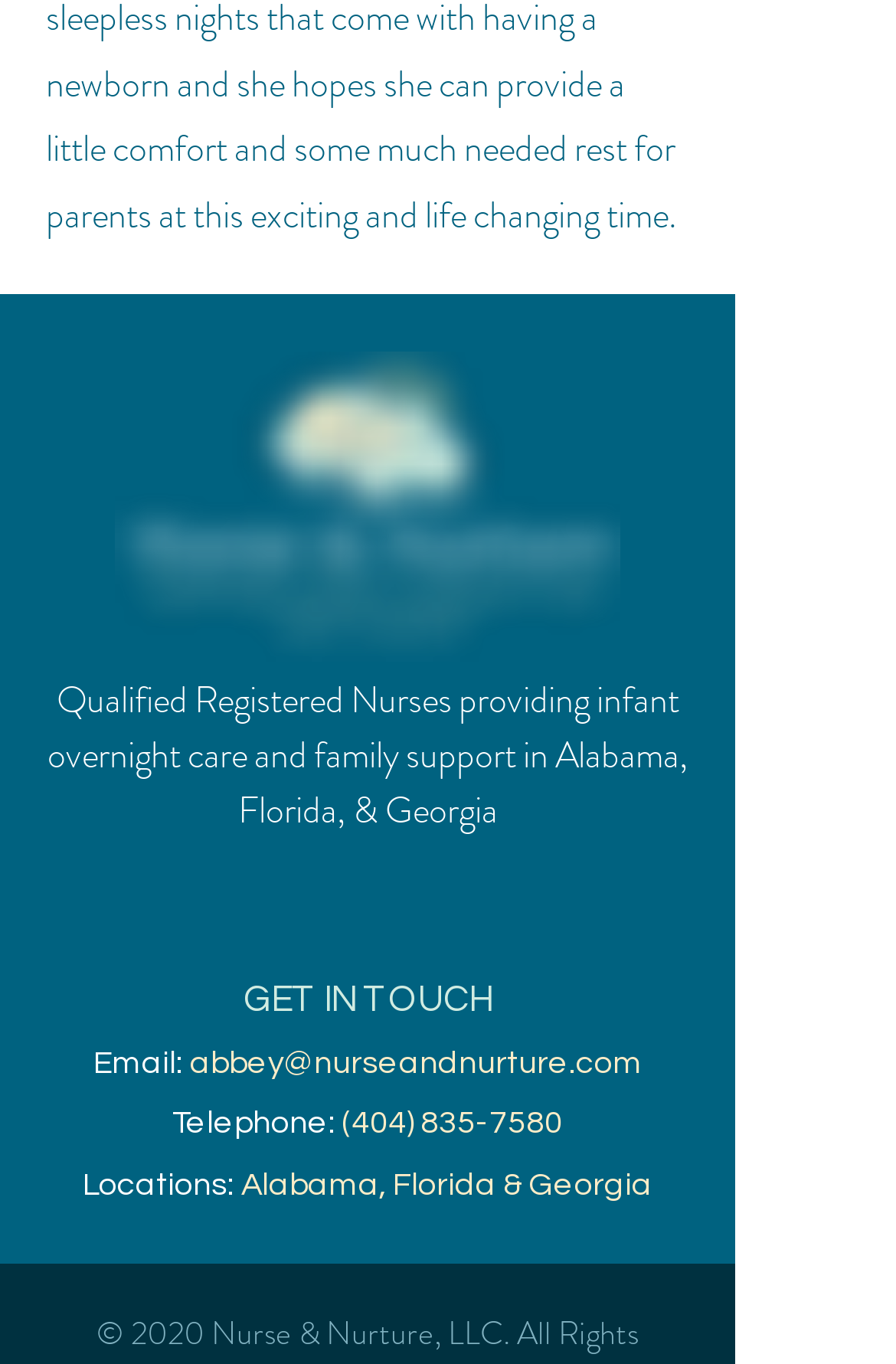Provide a single word or phrase to answer the given question: 
What is the profession of the service providers?

Registered Nurses